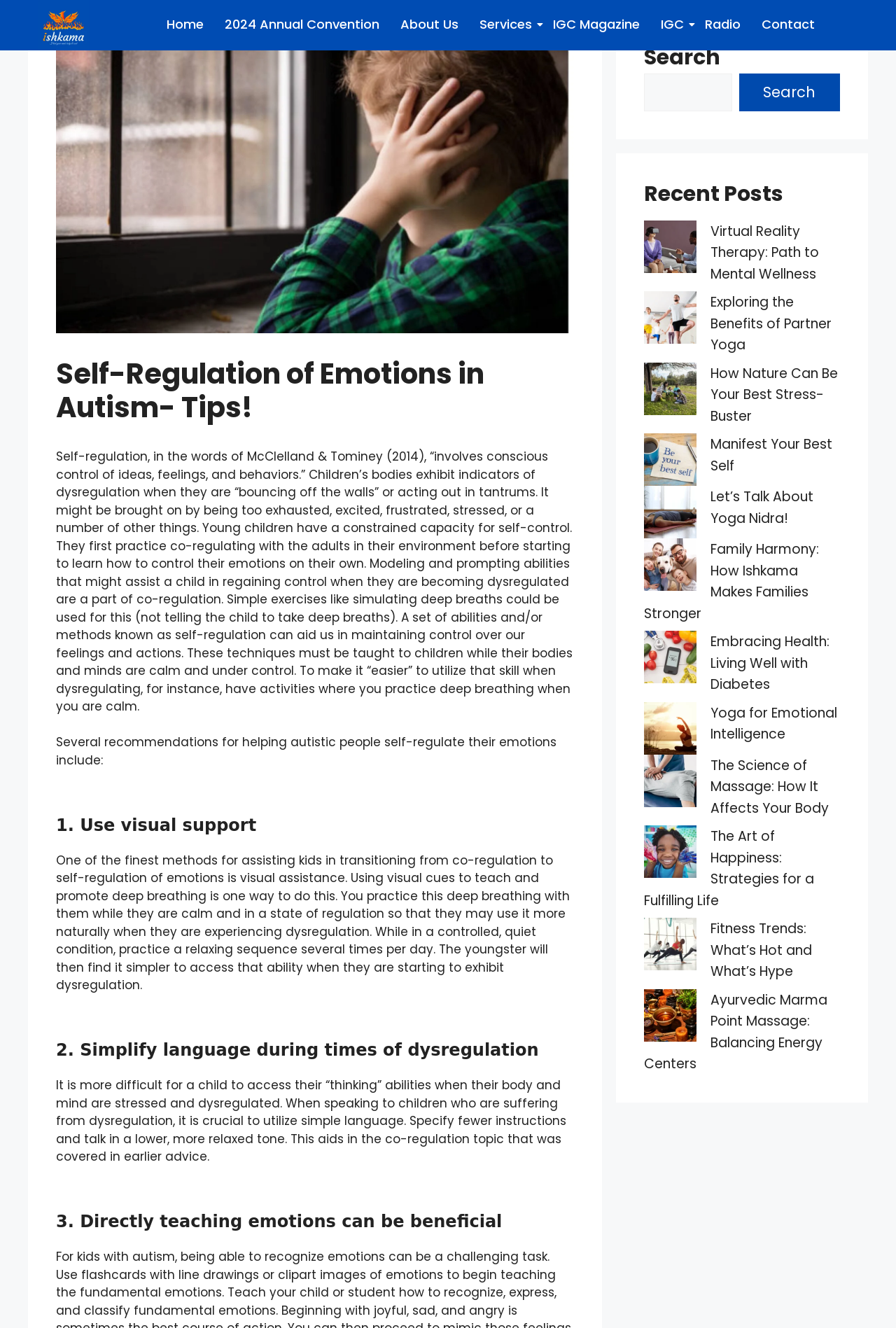Determine the coordinates of the bounding box that should be clicked to complete the instruction: "Explore the 'Recent Posts' section". The coordinates should be represented by four float numbers between 0 and 1: [left, top, right, bottom].

[0.719, 0.136, 0.938, 0.155]